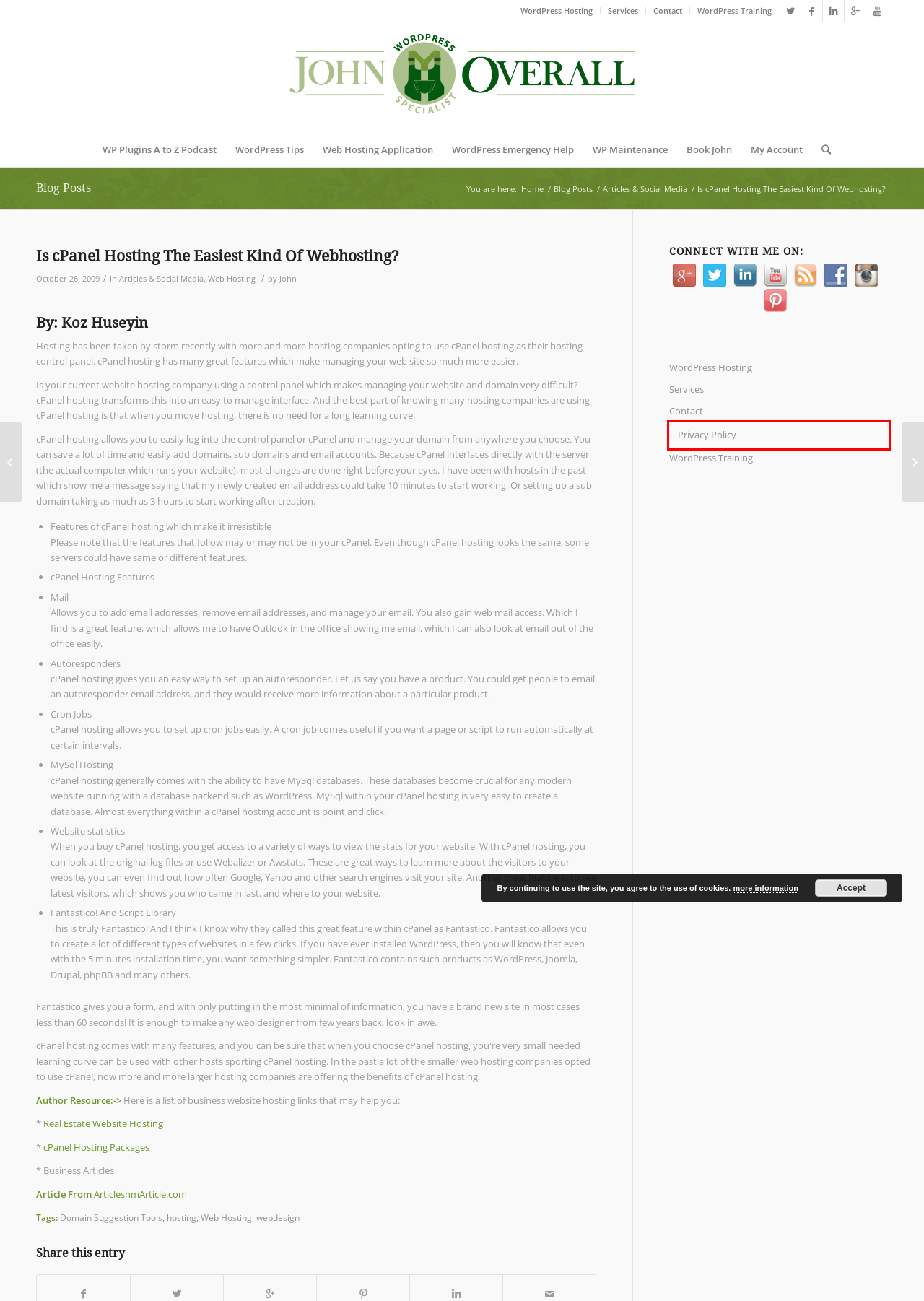You are provided with a screenshot of a webpage containing a red rectangle bounding box. Identify the webpage description that best matches the new webpage after the element in the bounding box is clicked. Here are the potential descriptions:
A. Privacy Policy •
B. Domain Suggestion Tools • WordPress Specialist with a focus on…
C. Twitter: RT @amberweinberg: Want more clients? Explain Yourself http://bit.ly/2eQ1hB
D. webdesign • WordPress Specialist with a focus on…
E. Services •
F. WordPress Tips • WordPress Specialist with a focus on…
G. Shared Hosting Services
         - WP Pro A to Z Host
H. Login
         - WP Pro A to Z Host

A